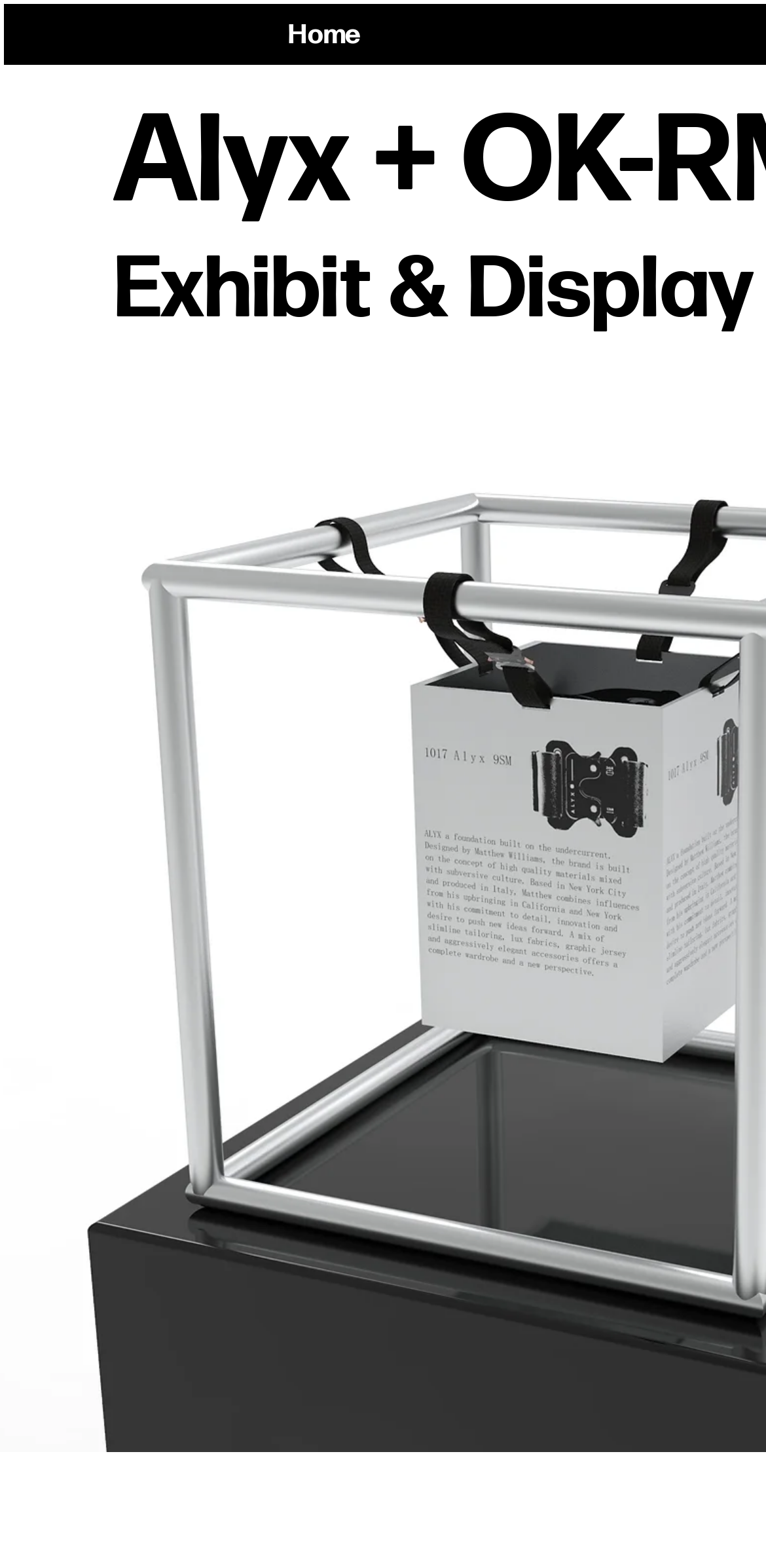Using the element description Assistance joignable à tout moment, predict the bounding box coordinates for the UI element. Provide the coordinates in (top-left x, top-left y, bottom-right x, bottom-right y) format with values ranging from 0 to 1.

None